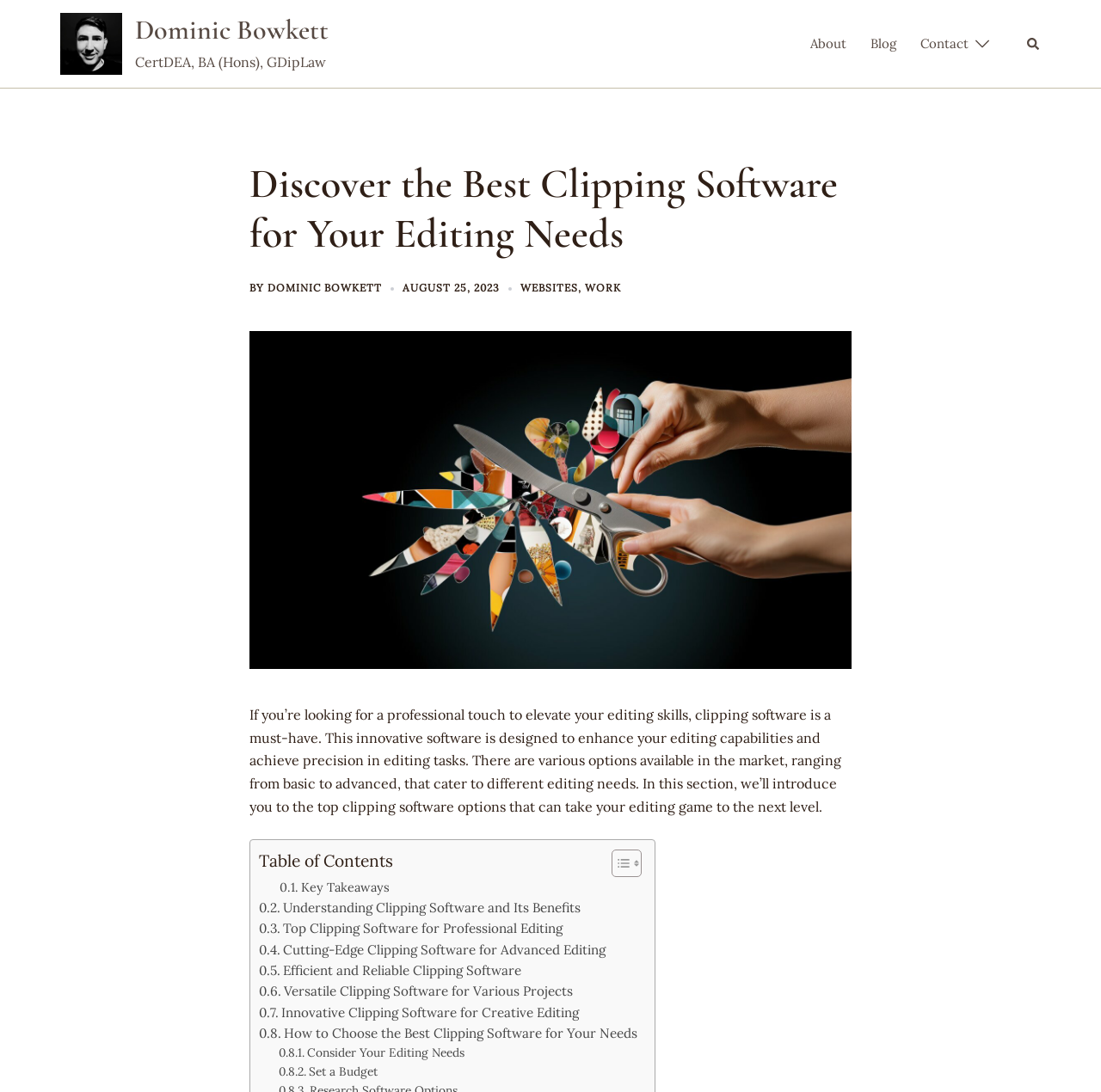What is the main topic of the article?
Provide a well-explained and detailed answer to the question.

The main topic of the article is clipping software, as evident from the static text element with the text 'Discover the Best Clipping Software for Your Editing Needs' and the various sections and links related to clipping software throughout the article.